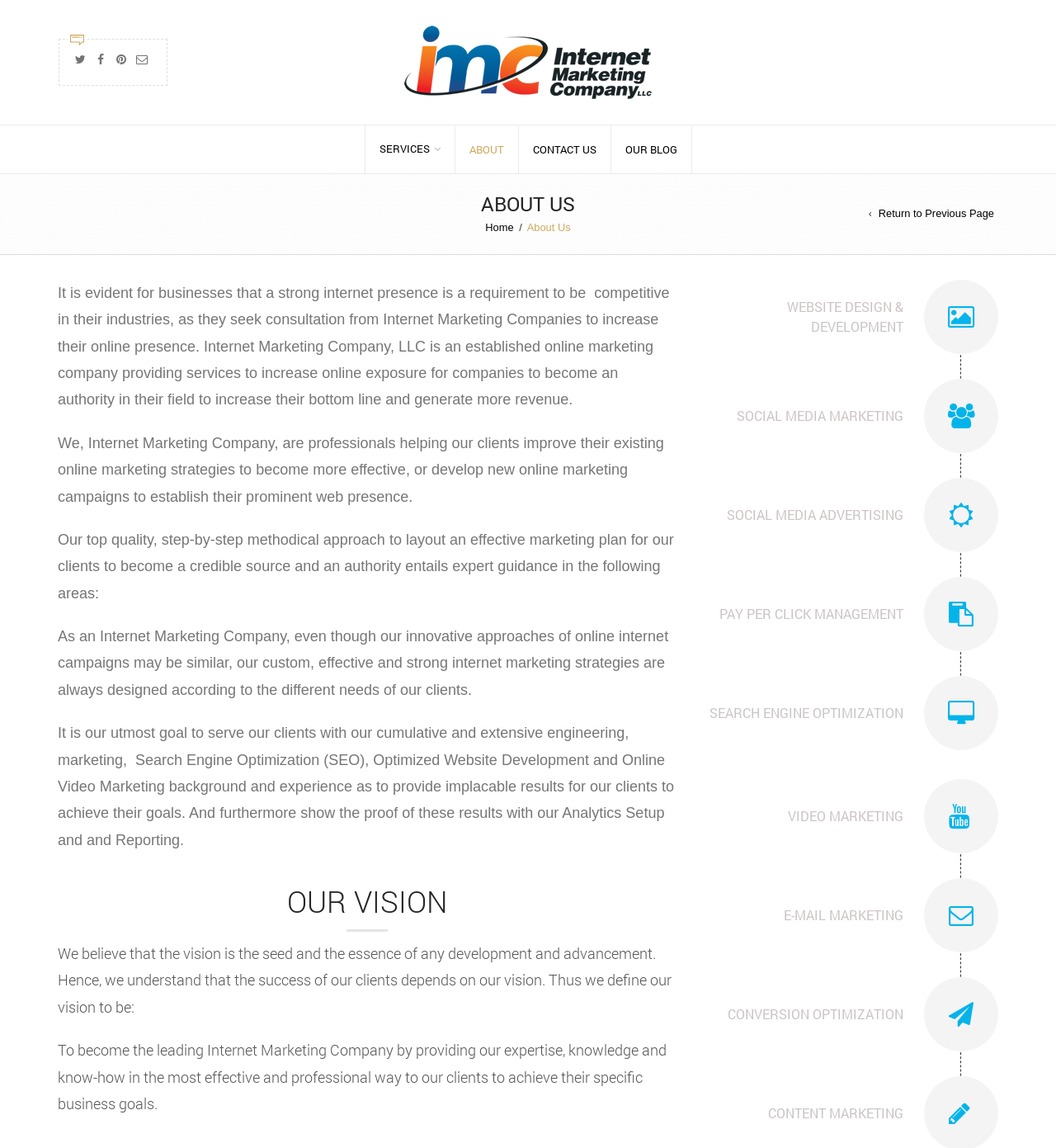What is the purpose of the company's services?
Please give a detailed and elaborate answer to the question.

I found this answer by reading the first paragraph, which states that the company's services are designed to 'increase online exposure for companies to become an authority in their field to increase their bottom line and generate more revenue'.